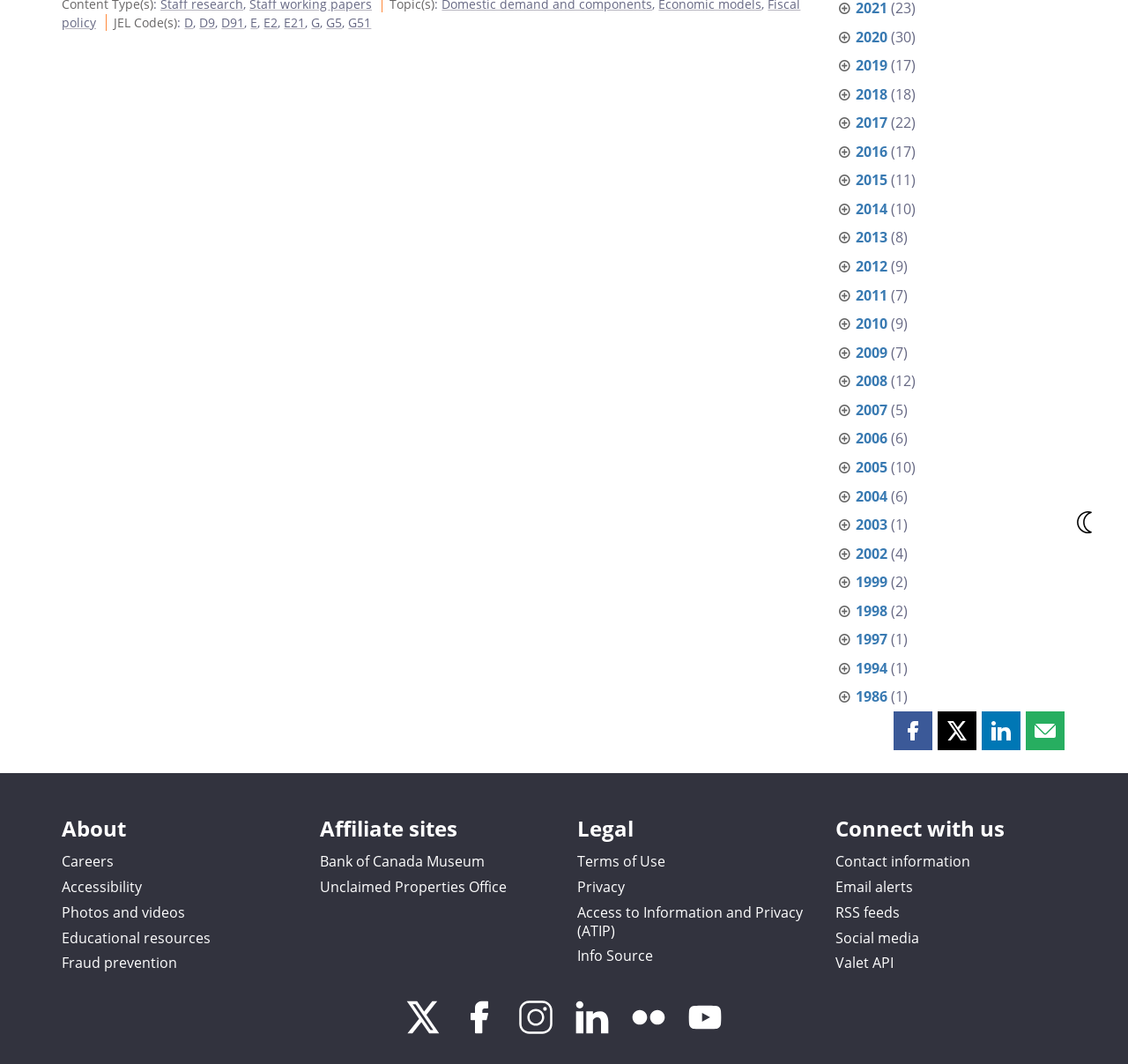Using the element description provided, determine the bounding box coordinates in the format (top-left x, top-left y, bottom-right x, bottom-right y). Ensure that all values are floating point numbers between 0 and 1. Element description: 2004

[0.759, 0.457, 0.787, 0.475]